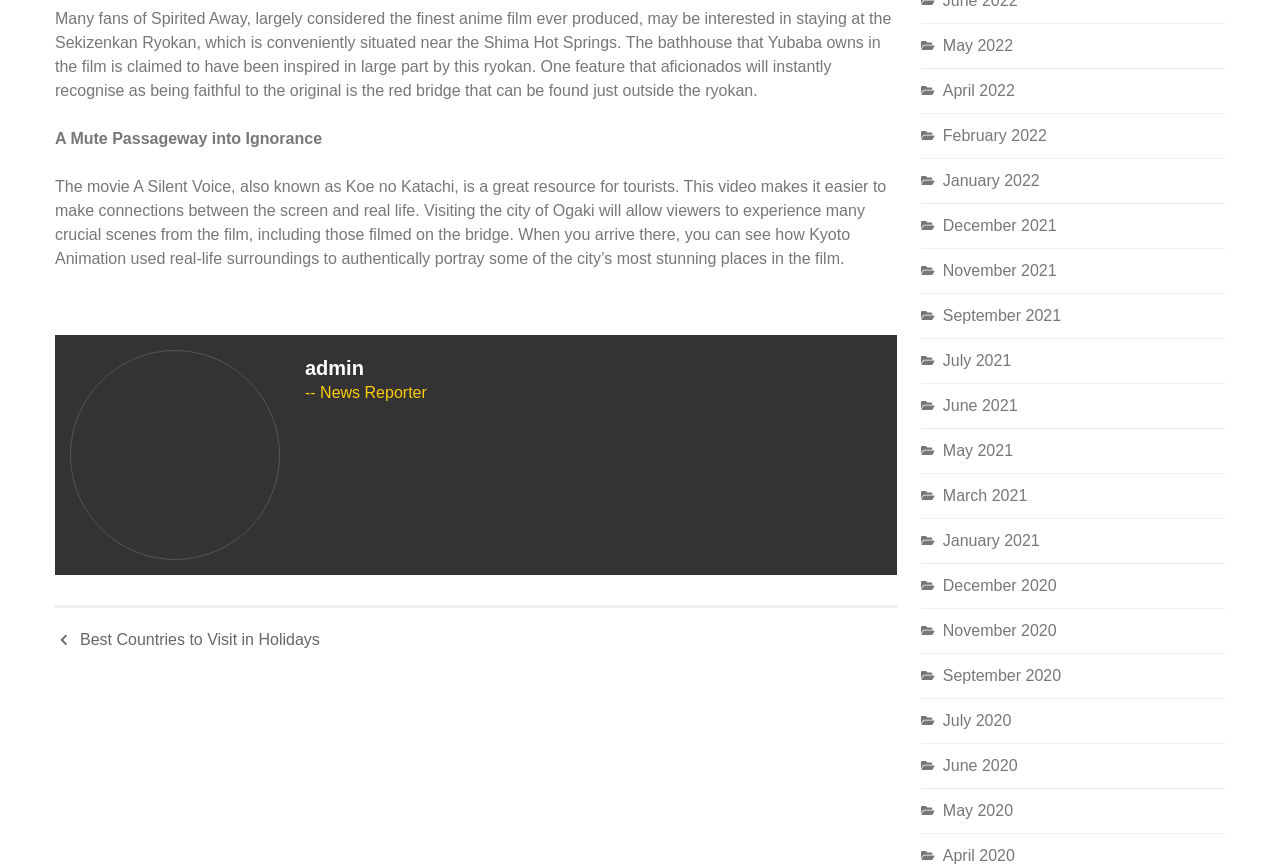Please provide a detailed answer to the question below based on the screenshot: 
What is the theme of the link with the icon?

The webpage features a link with an icon, which is described as ' Best Countries to Visit in Holidays', indicating that the link is related to travel and tourism.